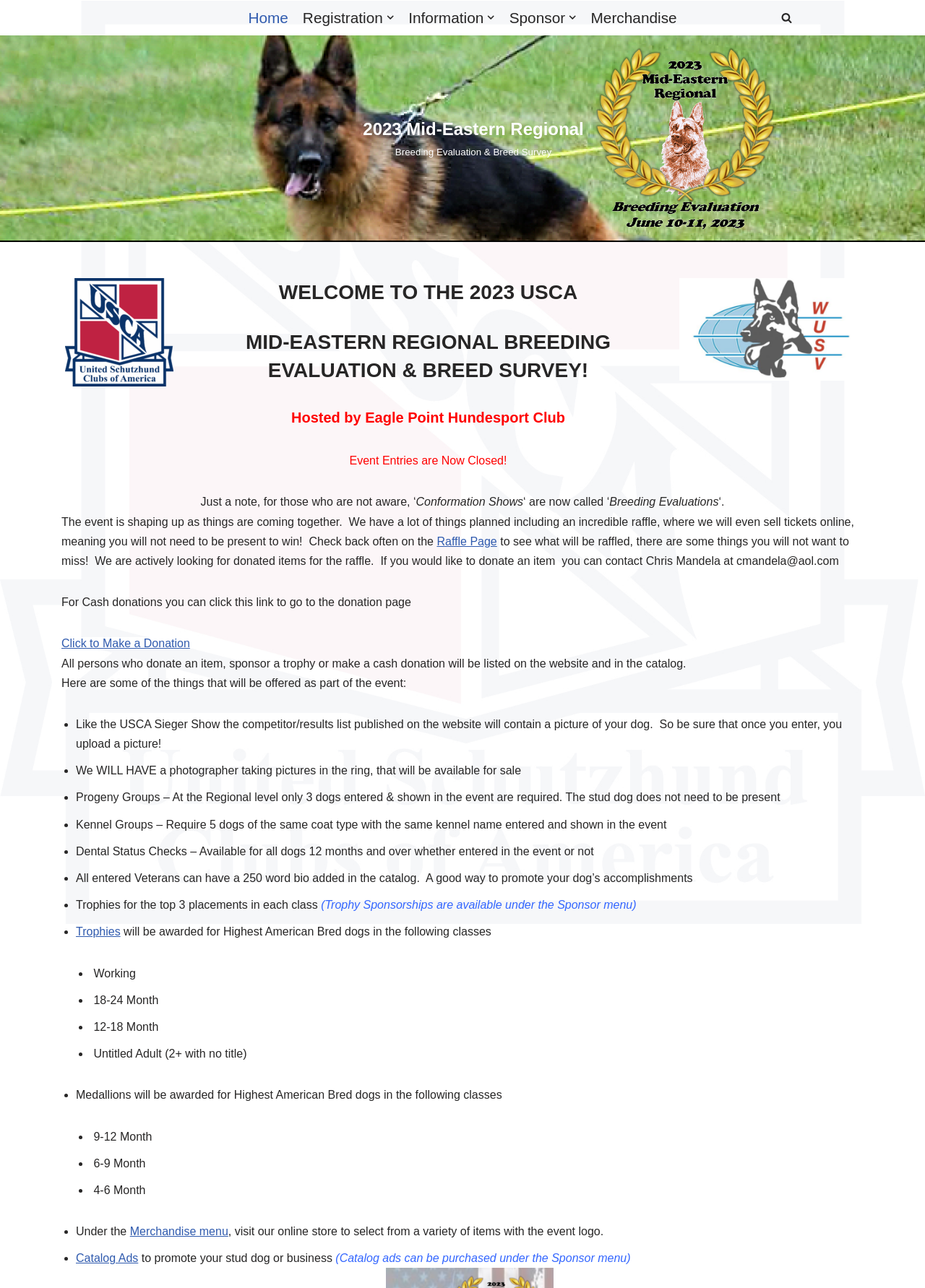Explain the features and main sections of the webpage comprehensively.

The webpage is about the 2023 Mid-Eastern Regional Breeding Evaluation and Breed Survey event. At the top, there is a navigation menu with links to "Home", "Registration", "Information", "Sponsor", and "Merchandise". Below the navigation menu, there is a prominent heading that reads "WELCOME TO THE 2023 USCA MID-EASTERN REGIONAL BREEDING EVALUATION & BREED SURVEY!" followed by a subheading "Hosted by Eagle Point Hundesport Club".

The main content of the webpage is divided into several sections. The first section announces that event entries are now closed. The second section provides information about the event, including a note about the terminology used in the event. The third section discusses the raffle, which will be held during the event, and provides a link to the raffle page.

The fourth section lists the various activities and services that will be offered during the event, including conformation shows, breeding evaluations, progeny groups, kennel groups, dental status checks, and trophies for the top three placements in each class. There are also links to the trophy sponsorships and merchandise menu.

The fifth section provides information about the awards that will be given to the highest American-bred dogs in various classes, including working, 18-24 months, 12-18 months, and untitled adult classes. The section also mentions that medallions will be awarded to the highest American-bred dogs in certain classes.

The webpage also has a search function at the top right corner, and a link to the event's online store where visitors can purchase merchandise with the event logo. Overall, the webpage provides detailed information about the event, its activities, and its services, as well as opportunities for visitors to participate and engage with the event.